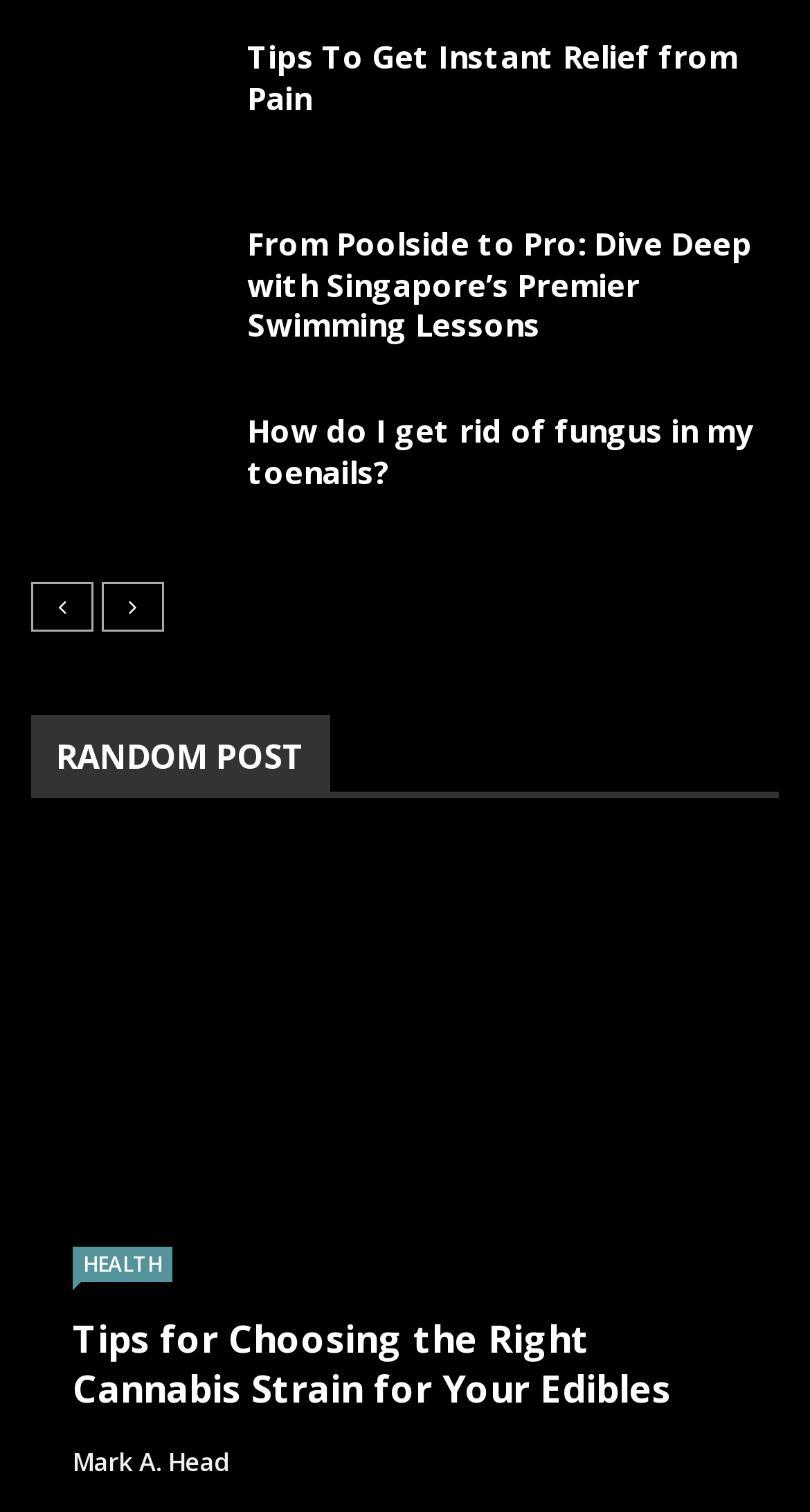Identify the bounding box coordinates of the section that should be clicked to achieve the task described: "Explore the random post".

[0.038, 0.473, 0.408, 0.528]